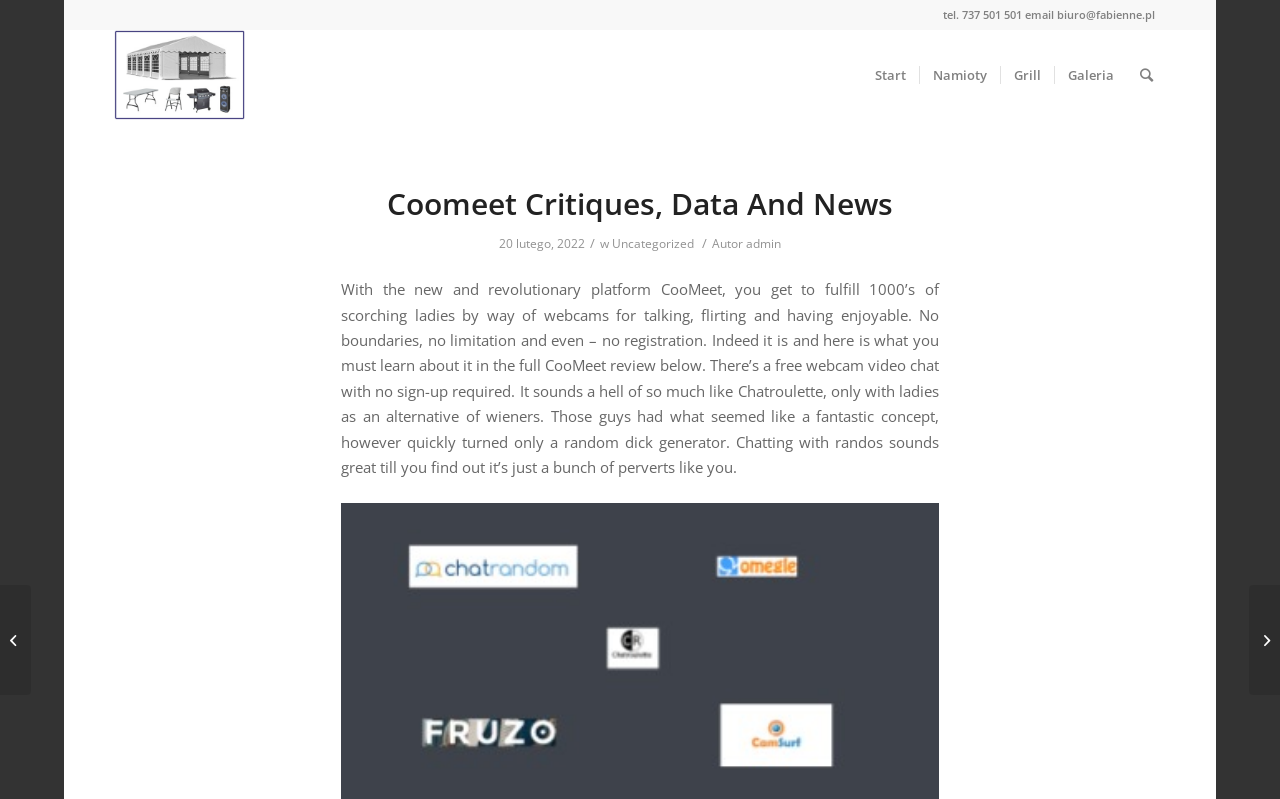Please mark the clickable region by giving the bounding box coordinates needed to complete this instruction: "Click the 'Dirtyroulette & 8+ Finest Free Sex Chat Sites Like Dirtyroulette Com!' link".

[0.0, 0.732, 0.024, 0.87]